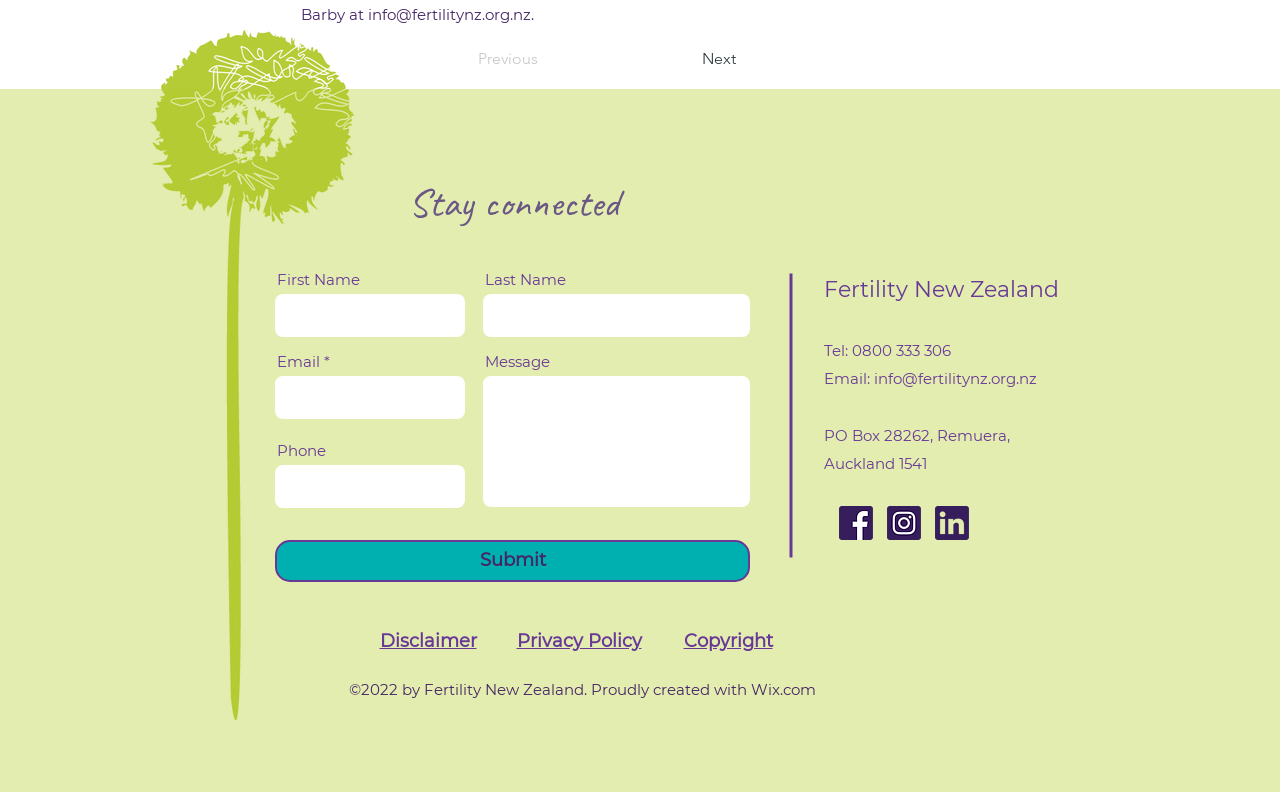What is the purpose of the 'Submit' button?
Please use the image to deliver a detailed and complete answer.

The 'Submit' button is located at the bottom of the form in the 'Slideshow' region, which suggests that it is used to submit the form data, likely sending a message to the organization.